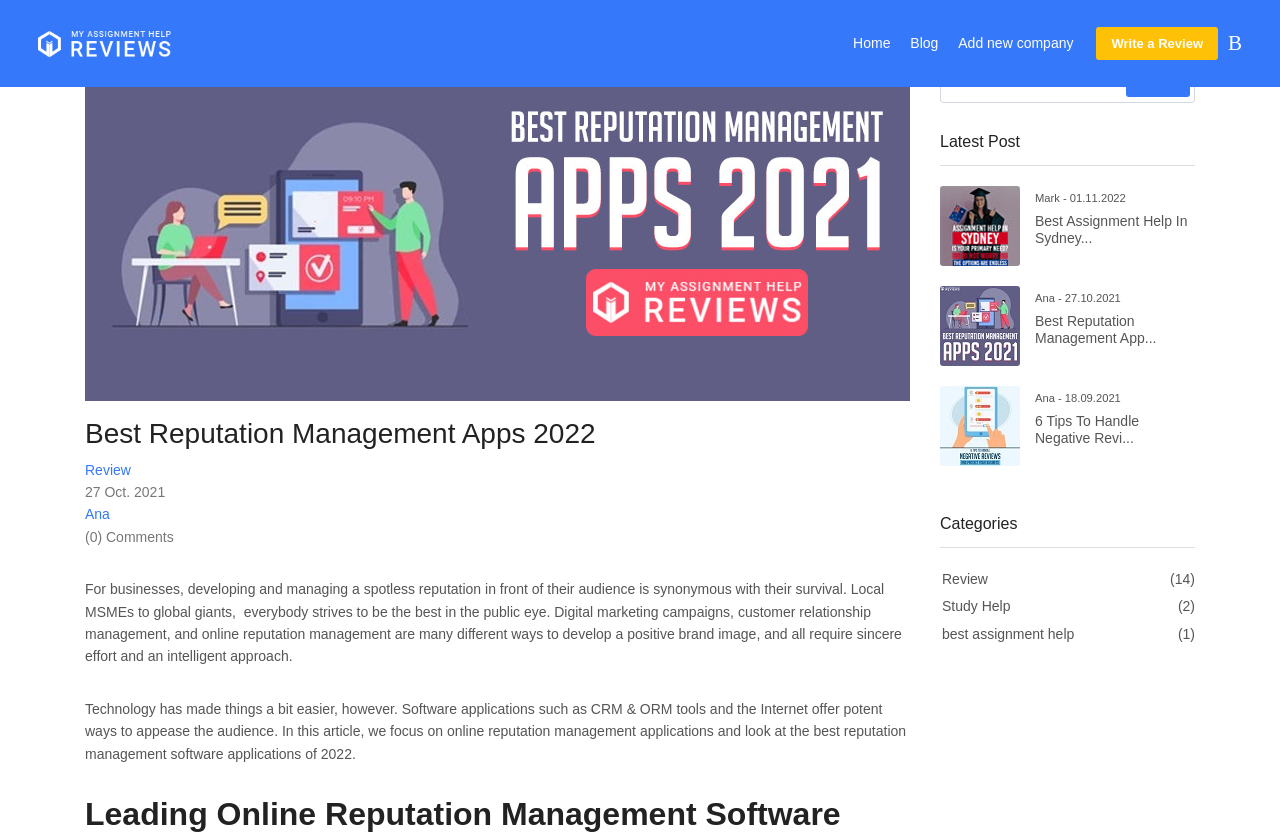Pinpoint the bounding box coordinates for the area that should be clicked to perform the following instruction: "View the review of the best reputation management app".

[0.809, 0.375, 0.903, 0.414]